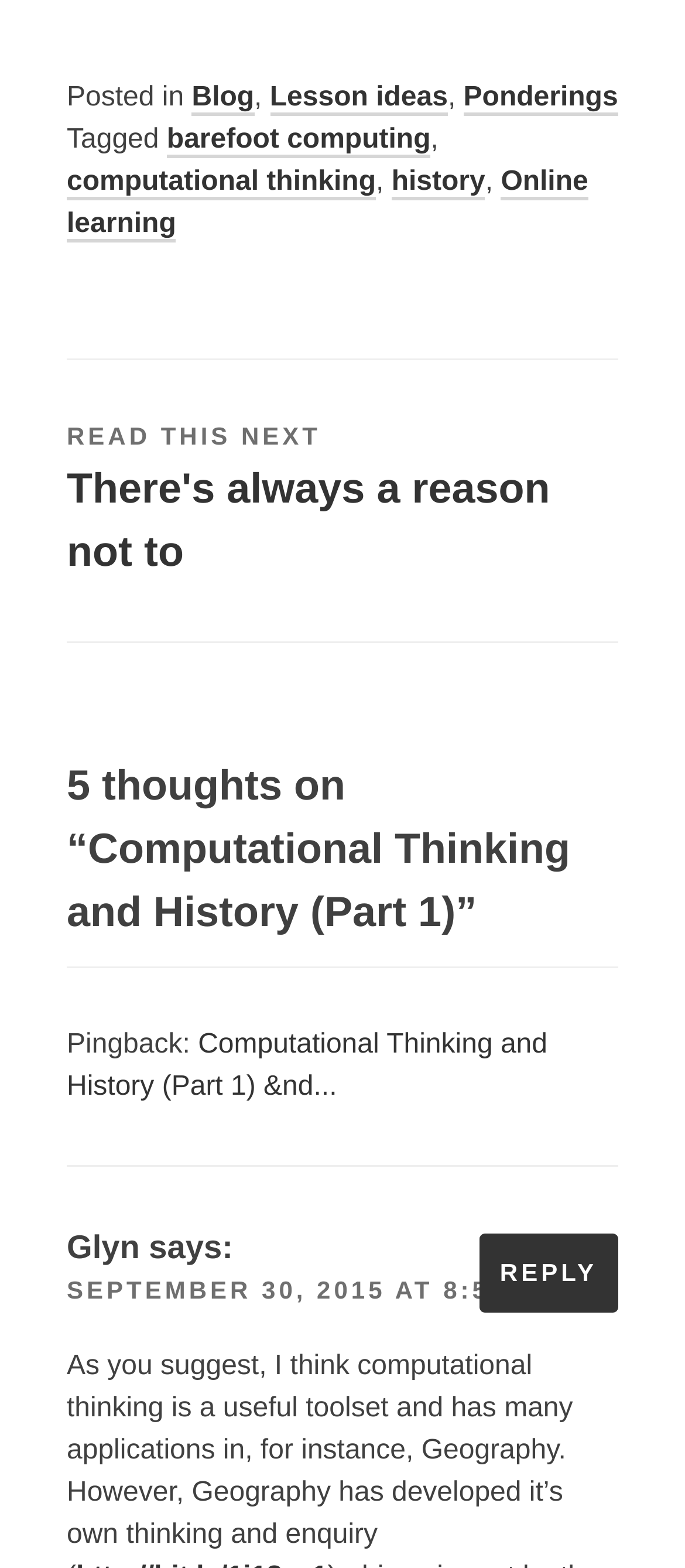Given the element description, predict the bounding box coordinates in the format (top-left x, top-left y, bottom-right x, bottom-right y). Make sure all values are between 0 and 1. Here is the element description: Blog

[0.28, 0.052, 0.371, 0.074]